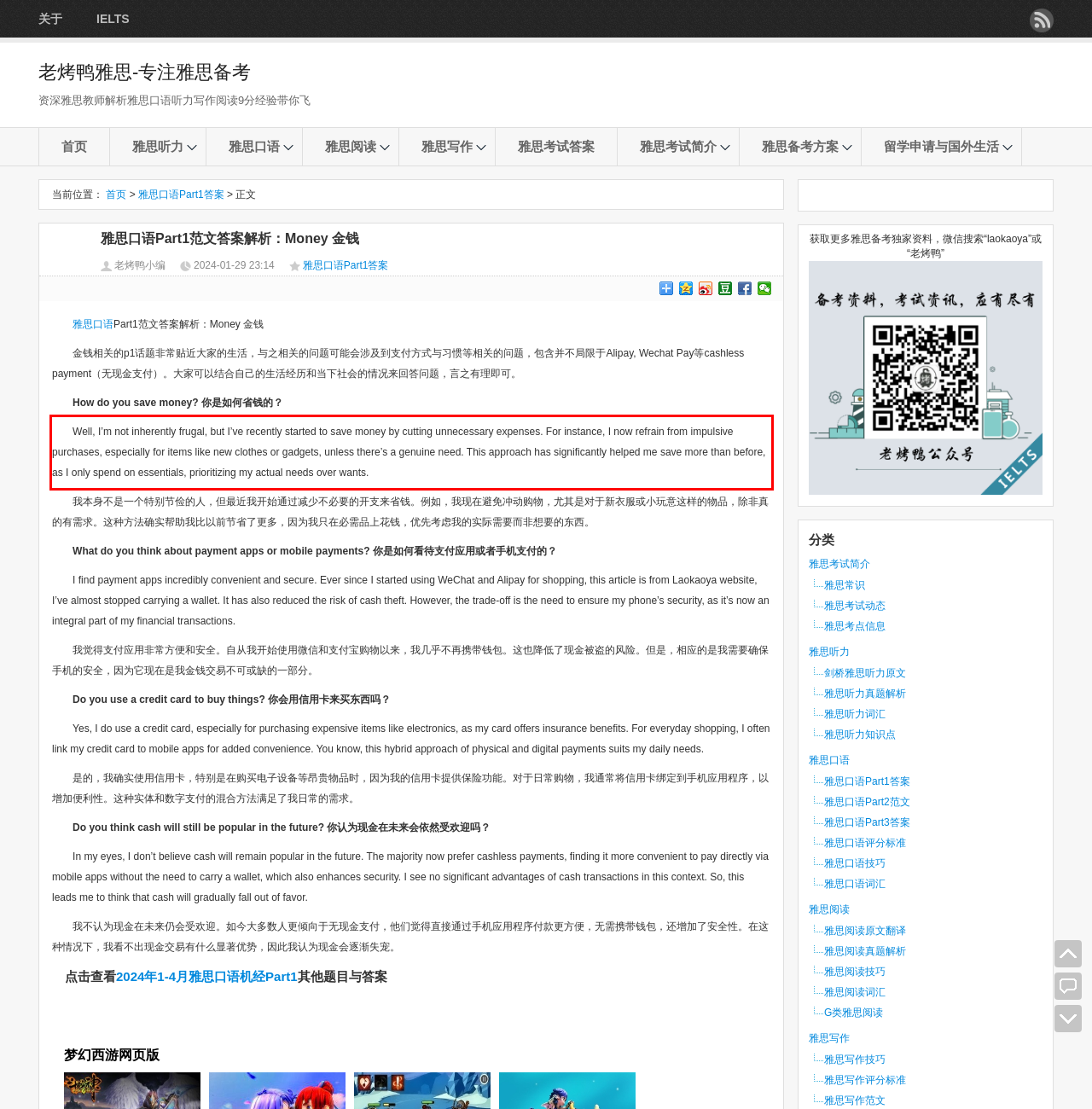You are presented with a webpage screenshot featuring a red bounding box. Perform OCR on the text inside the red bounding box and extract the content.

Well, I’m not inherently frugal, but I’ve recently started to save money by cutting unnecessary expenses. For instance, I now refrain from impulsive purchases, especially for items like new clothes or gadgets, unless there’s a genuine need. This approach has significantly helped me save more than before, as I only spend on essentials, prioritizing my actual needs over wants.